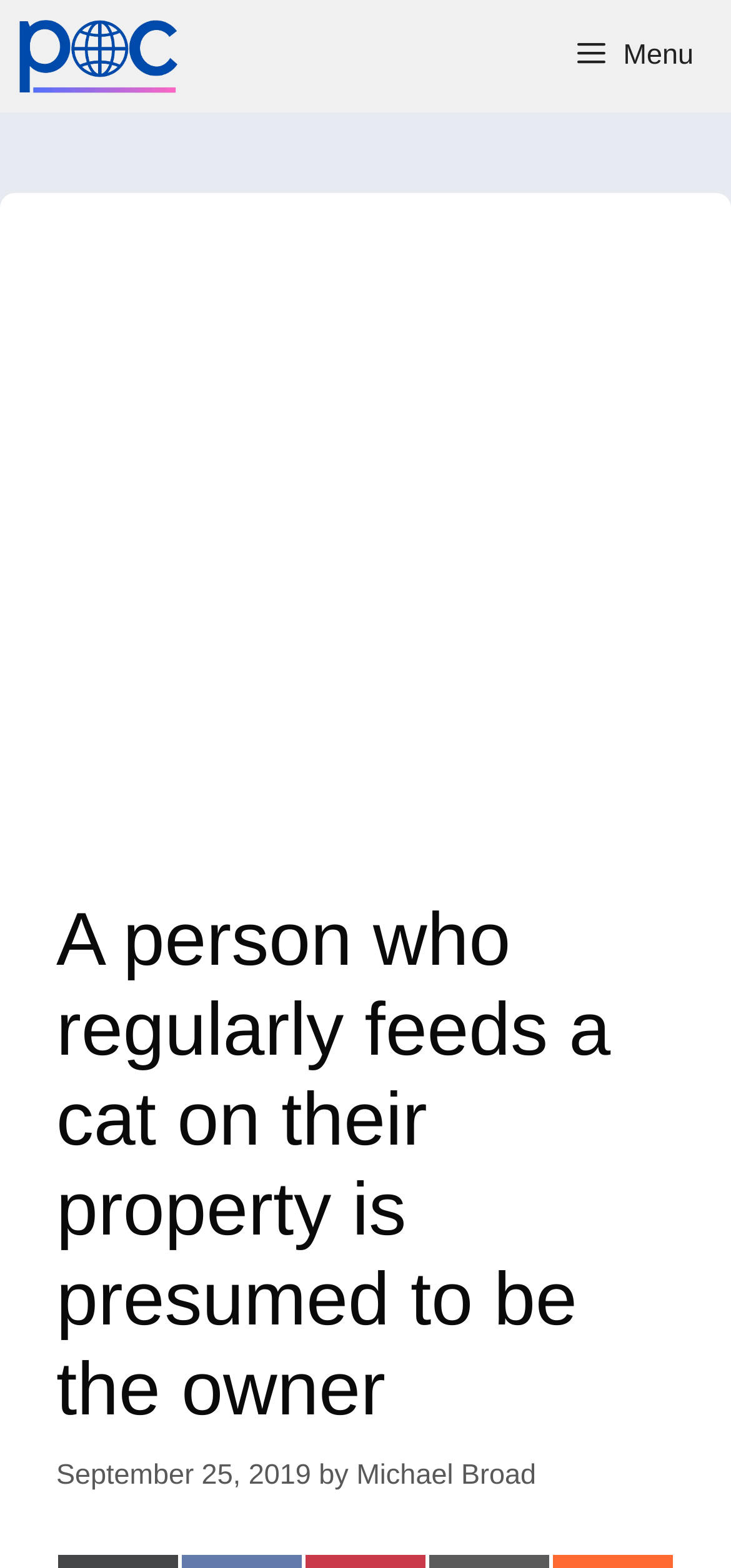Given the element description title="Michael Broad", predict the bounding box coordinates for the UI element in the webpage screenshot. The format should be (top-left x, top-left y, bottom-right x, bottom-right y), and the values should be between 0 and 1.

[0.026, 0.0, 0.268, 0.072]